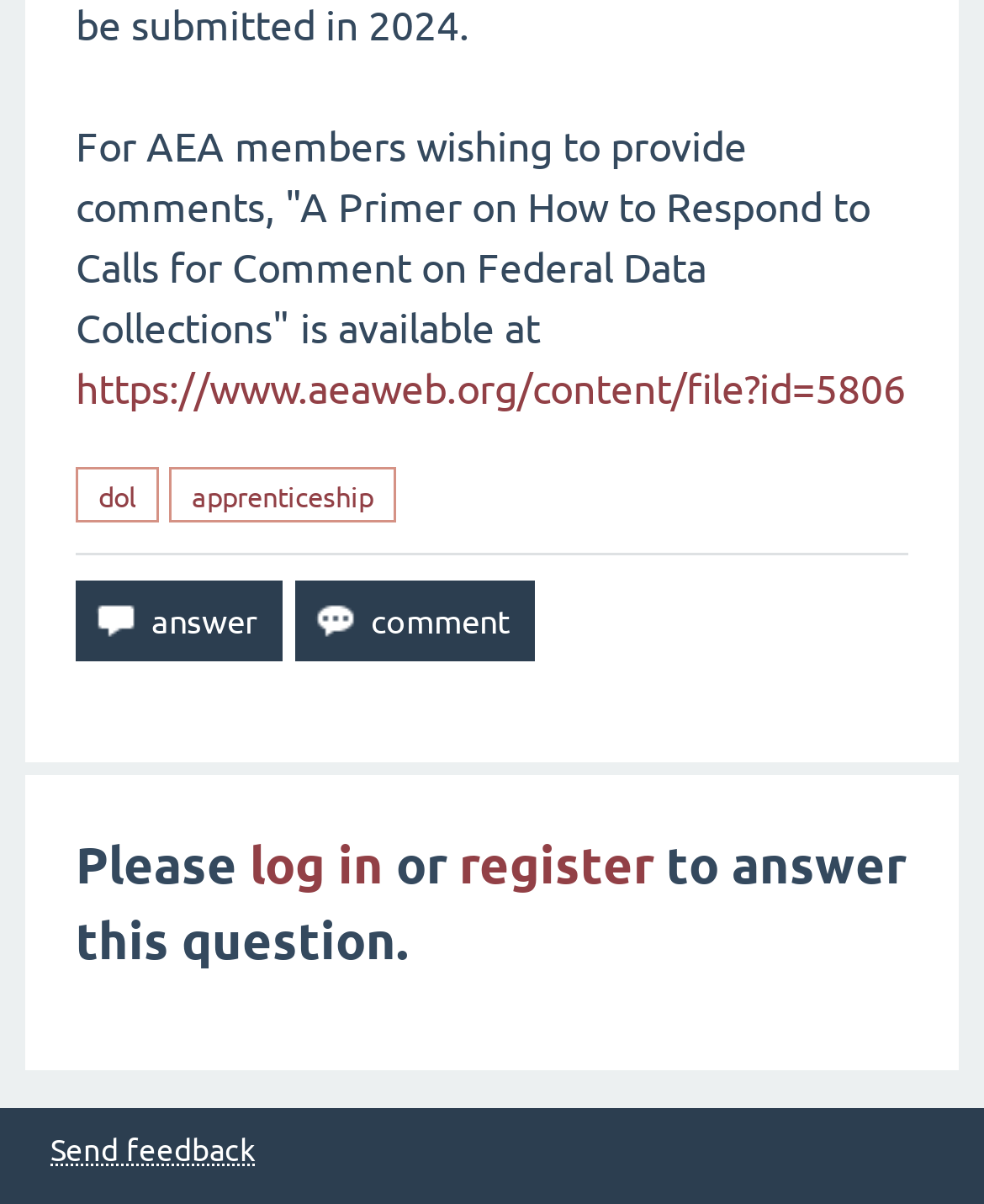Determine the bounding box coordinates of the region to click in order to accomplish the following instruction: "Click the answer button". Provide the coordinates as four float numbers between 0 and 1, specifically [left, top, right, bottom].

[0.077, 0.483, 0.287, 0.55]